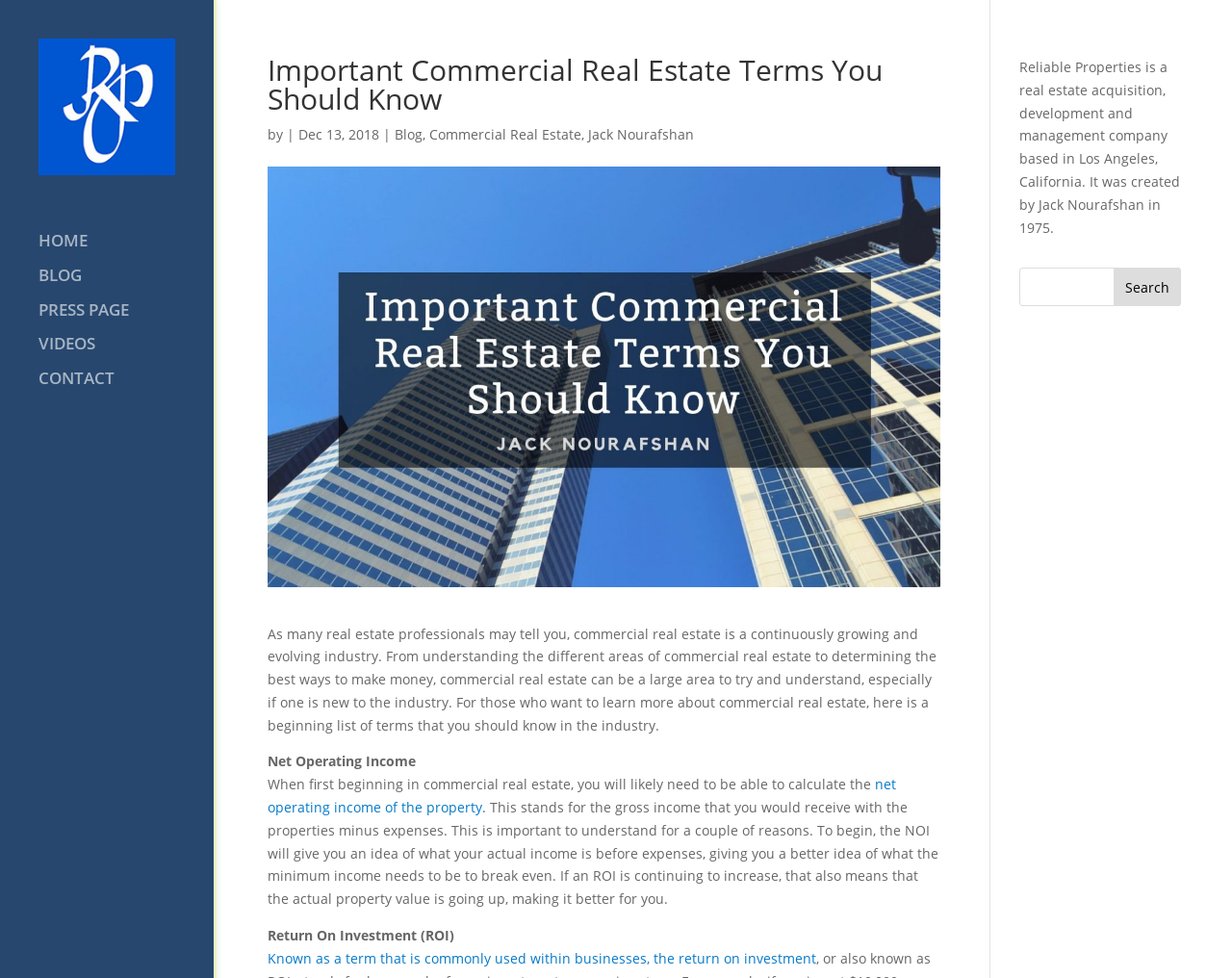Provide an in-depth caption for the elements present on the webpage.

The webpage is about important commercial real estate terms explained by Jack Nourafshan. At the top left corner, there is a link to skip to the content. Next to it, there is a logo of Jack Nourafshan's real estate development company, accompanied by a navigation menu with links to HOME, BLOG, PRESS PAGE, VIDEOS, and CONTACT. On the right side of the navigation menu, there is a search bar with a search button.

Below the navigation menu, there is a heading that reads "Important Commercial Real Estate Terms You Should Know" followed by the author's name, Jack Nourafshan, and the date of publication, December 13, 2018. There is also a category link to "Commercial Real Estate" and a tag link to "Jack Nourafshan".

To the right of the heading, there is an image related to the article. The main content of the article starts below the image, explaining that commercial real estate is a growing and evolving industry and that understanding its terms is essential. The article then lists and explains several important terms, including "Net Operating Income" and "Return On Investment (ROI)".

At the bottom of the page, there is a section about Reliable Properties, a real estate acquisition, development, and management company based in Los Angeles, California, founded by Jack Nourafshan in 1975. On the right side of this section, there is another search bar with a search button.